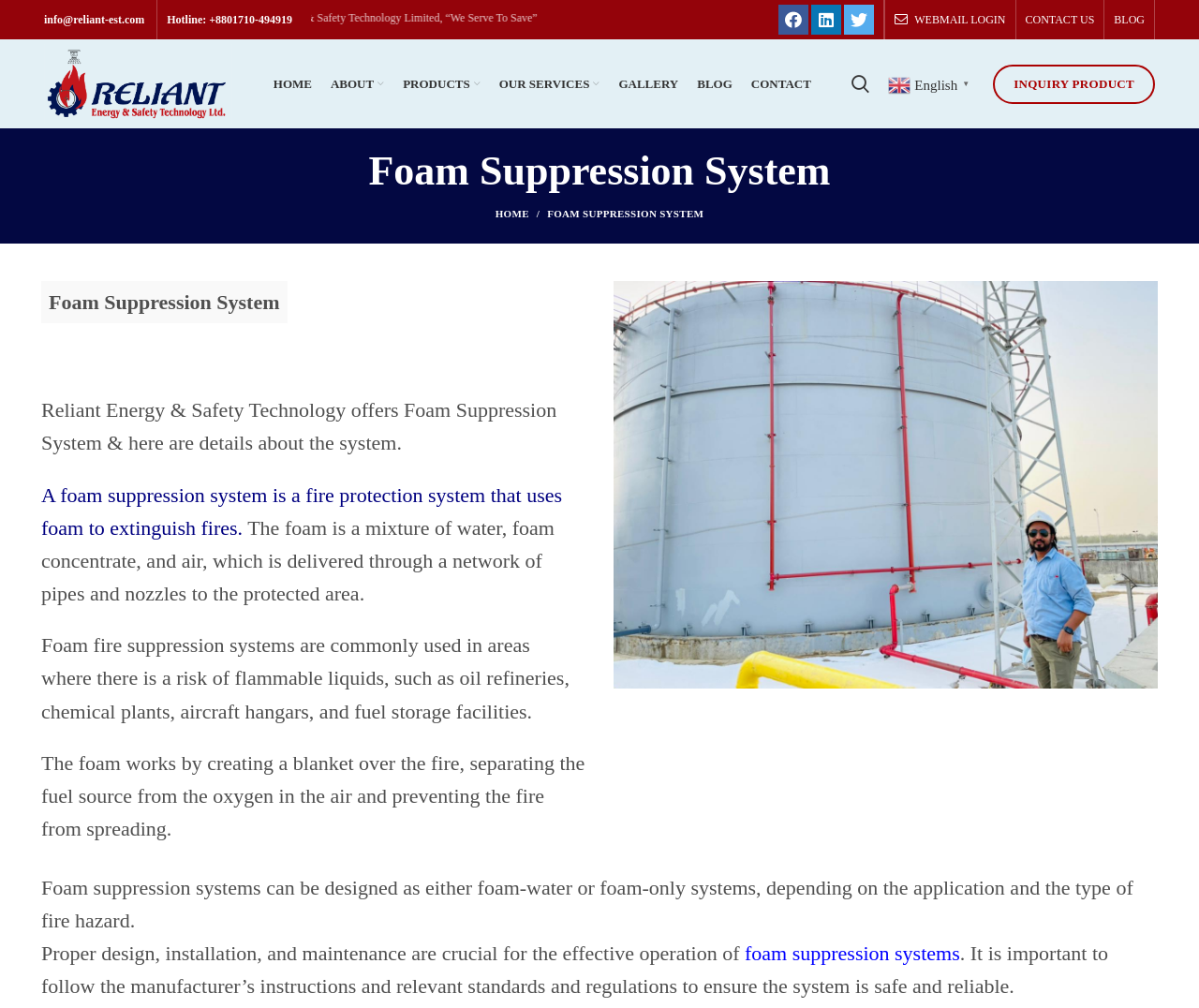Pinpoint the bounding box coordinates of the element that must be clicked to accomplish the following instruction: "Click the 'HOME' link". The coordinates should be in the format of four float numbers between 0 and 1, i.e., [left, top, right, bottom].

[0.22, 0.065, 0.268, 0.102]